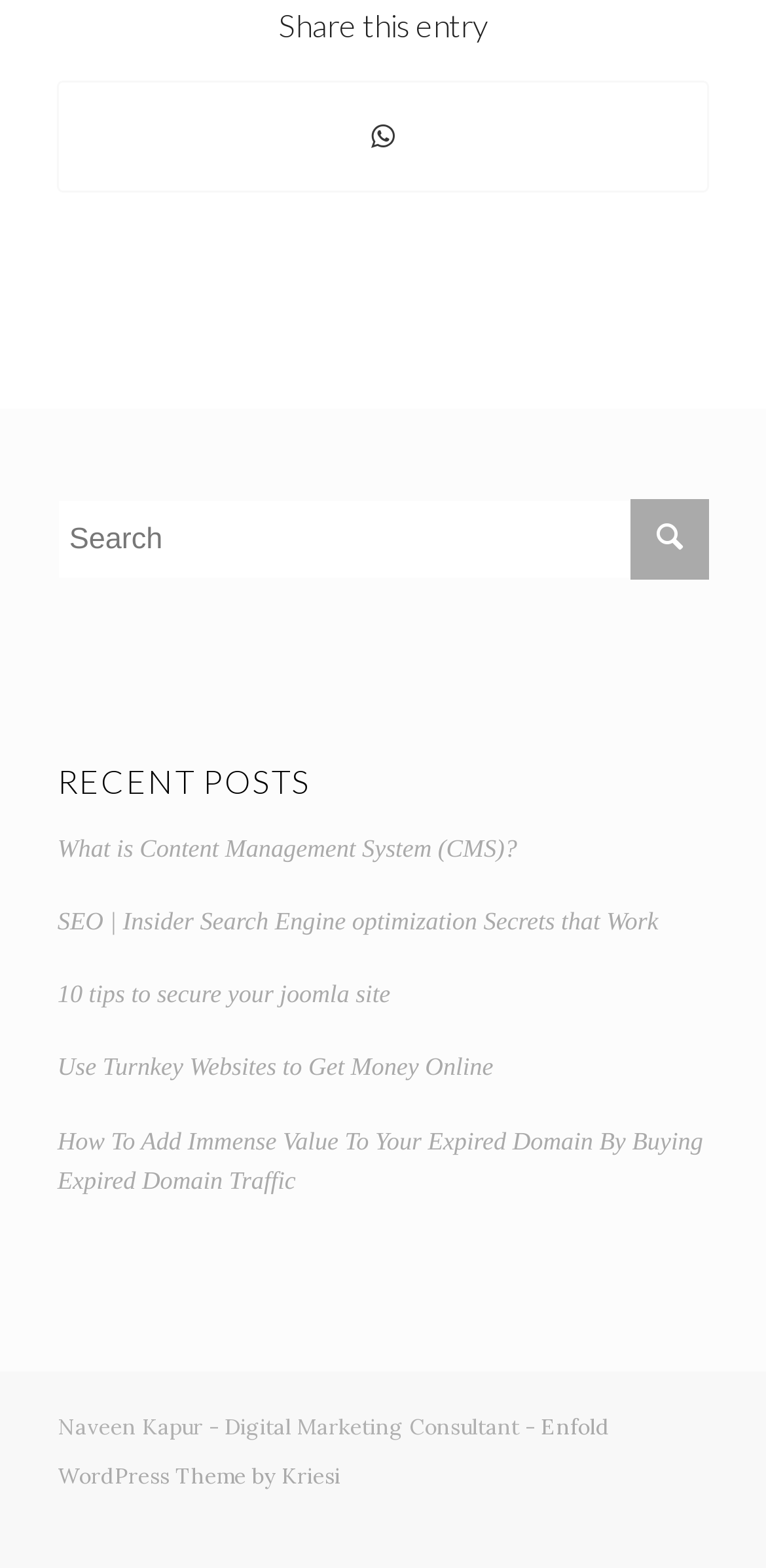Locate the bounding box coordinates of the clickable area needed to fulfill the instruction: "Click to secure your Joomla site".

[0.075, 0.626, 0.51, 0.643]